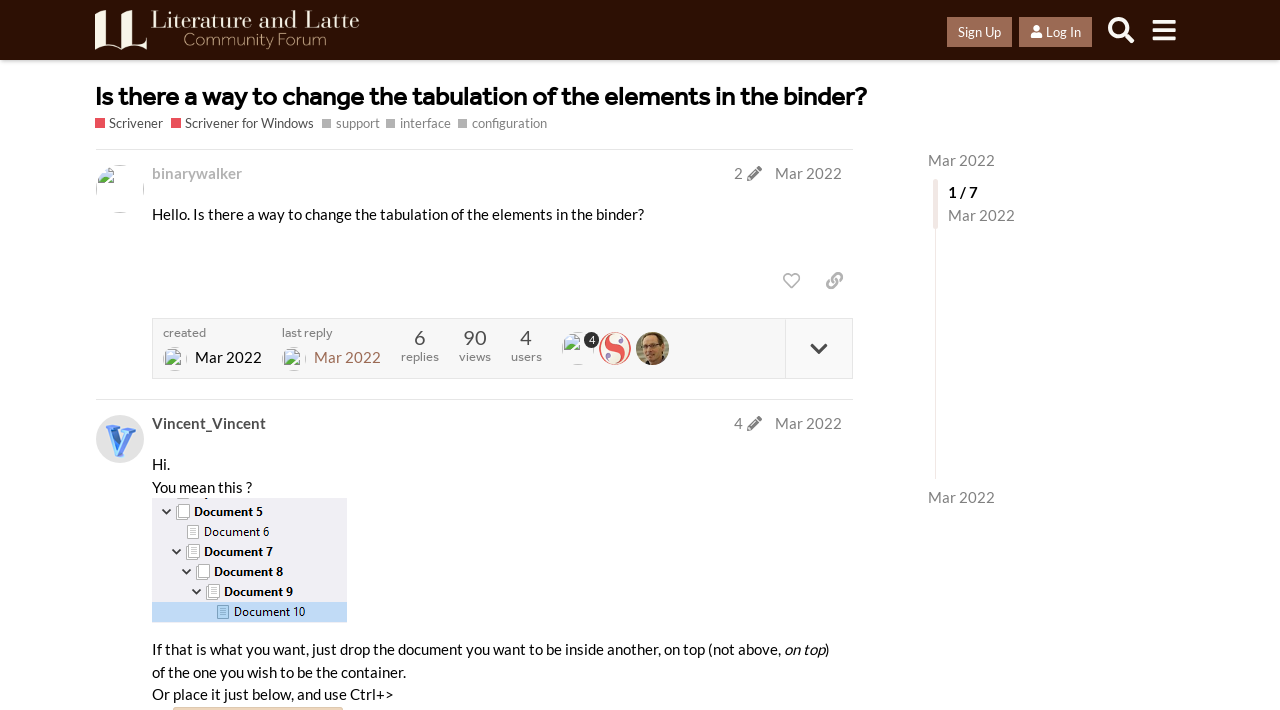How many replies are there to the post?
Please provide a comprehensive answer based on the details in the screenshot.

I found the answer by looking at the post section, where I saw a static text element with the text '6' next to the text 'replies', indicating that there are 6 replies to the post.